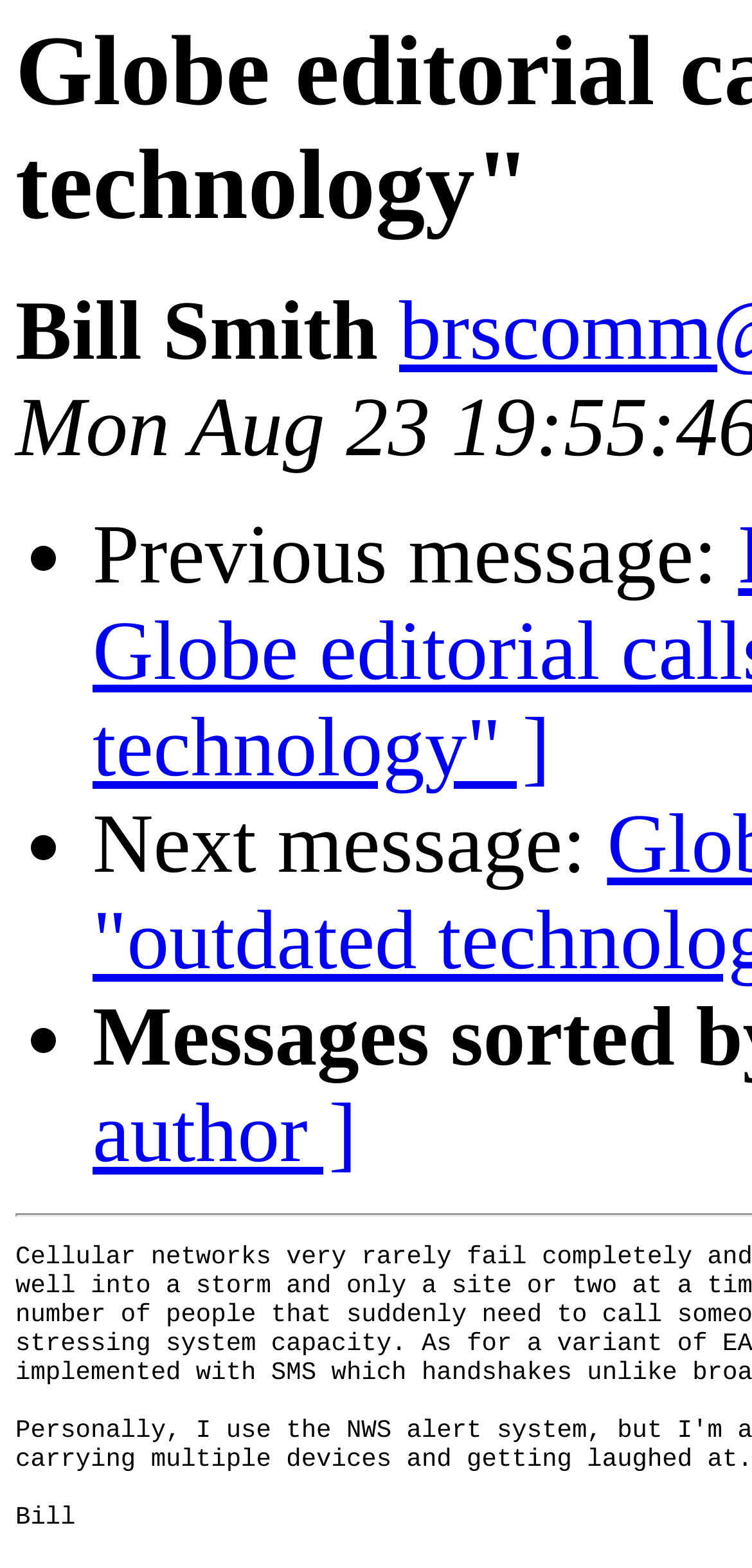Determine the heading of the webpage and extract its text content.

Globe editorial calls FM radio "outdated technology"